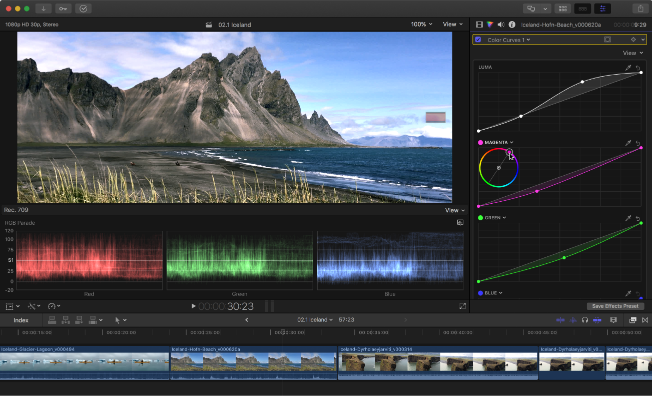What is the purpose of the Color Curves tool?
Please provide a detailed answer to the question.

The Color Curves tool, prominently displayed on the right side of the interface, allows for precise adjustments to color balance and tonal range through adjustable curves for luminance and RGB channels, enabling users to manipulate color effects efficiently.